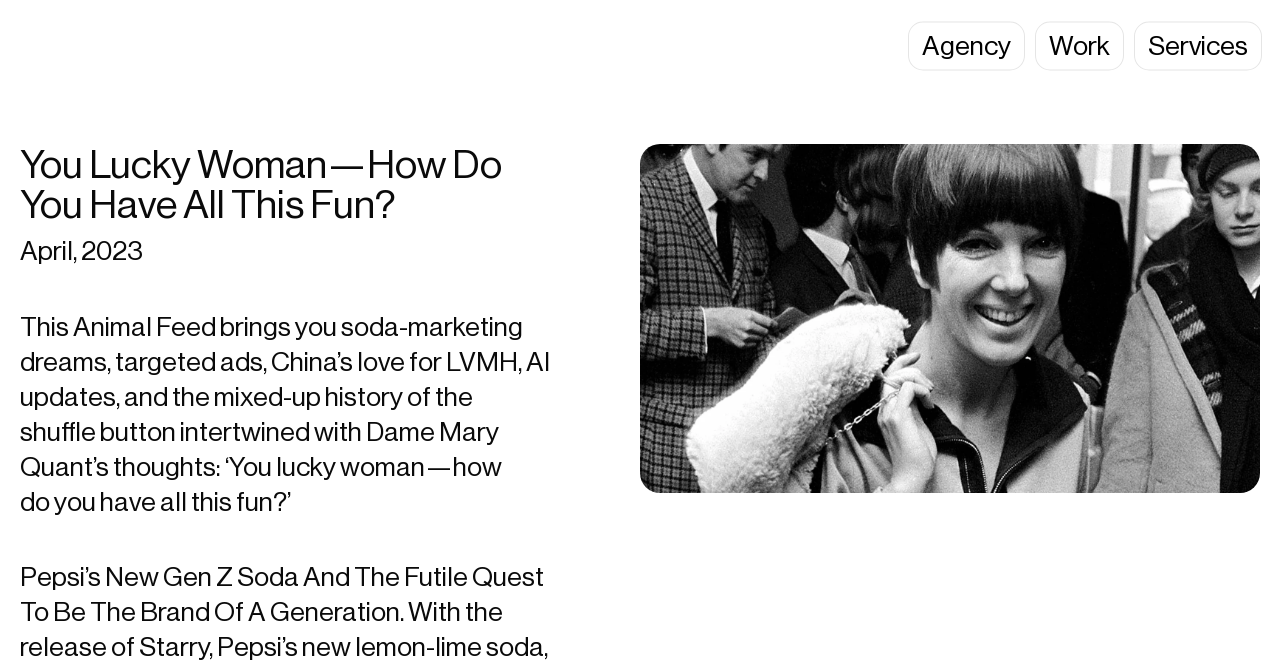What is the quote mentioned in the webpage?
Refer to the image and give a detailed answer to the query.

I found the quote mentioned in the webpage, which is attributed to Dame Mary Quant and is located in the article content.